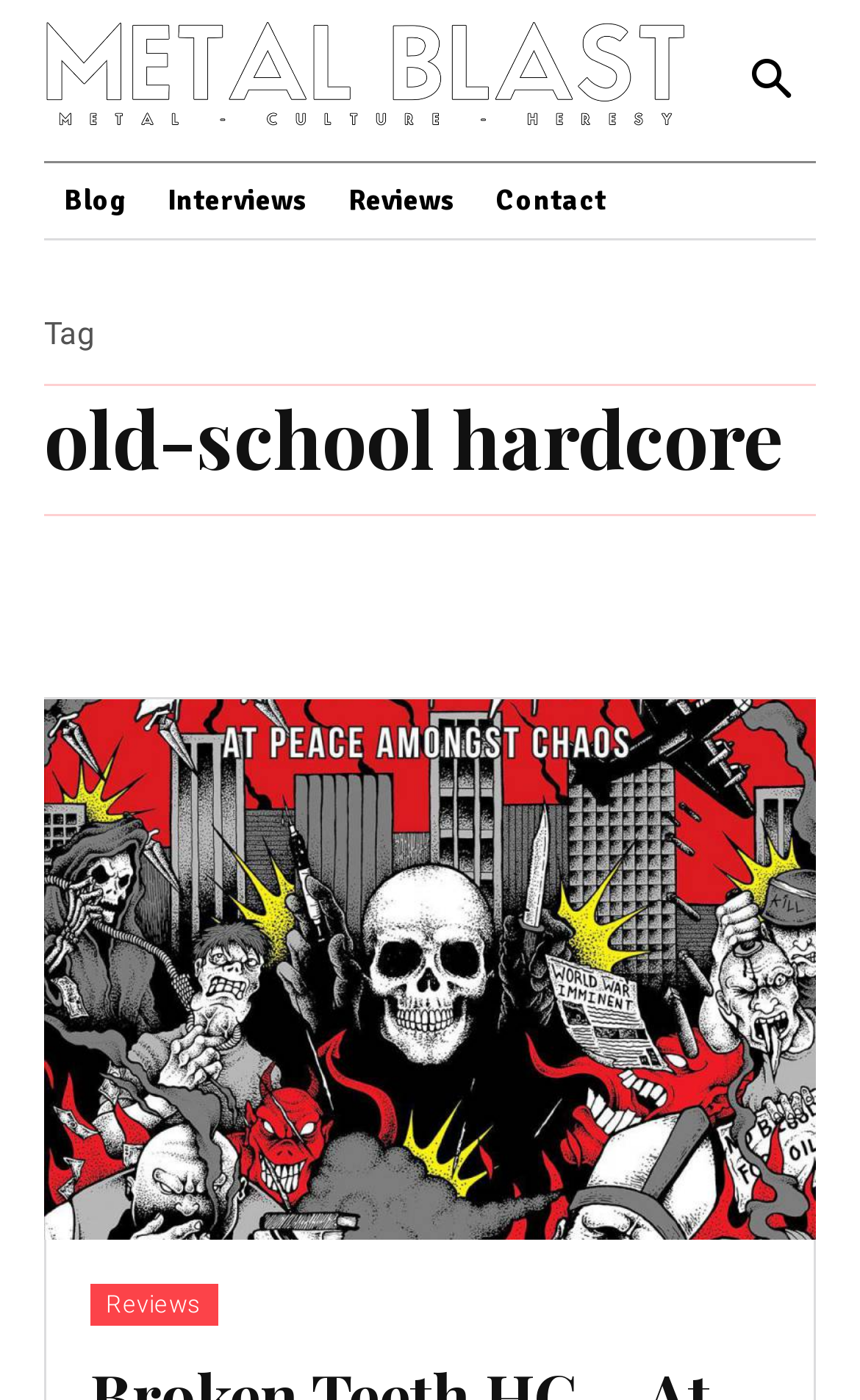Offer a meticulous description of the webpage's structure and content.

The webpage appears to be a music-related website, specifically focused on old-school hardcore music. At the top-left corner, there is a logo image with a link, which is likely the website's branding. 

Below the logo, there is a navigation menu consisting of four links: 'Blog', 'Interviews', 'Reviews', and 'Contact', arranged horizontally from left to right. 

Further down, there is a prominent heading that reads 'old-school hardcore', taking up a significant portion of the page's width. Above this heading, there is a small text 'Tag'. 

The main content of the page seems to be an article or a post titled 'Broken Teeth HC – At Peace Amongst Chaos', which is a link that spans almost the entire width of the page. 

At the bottom of the page, there is another 'Reviews' link, which might be a call-to-action or a related content link.